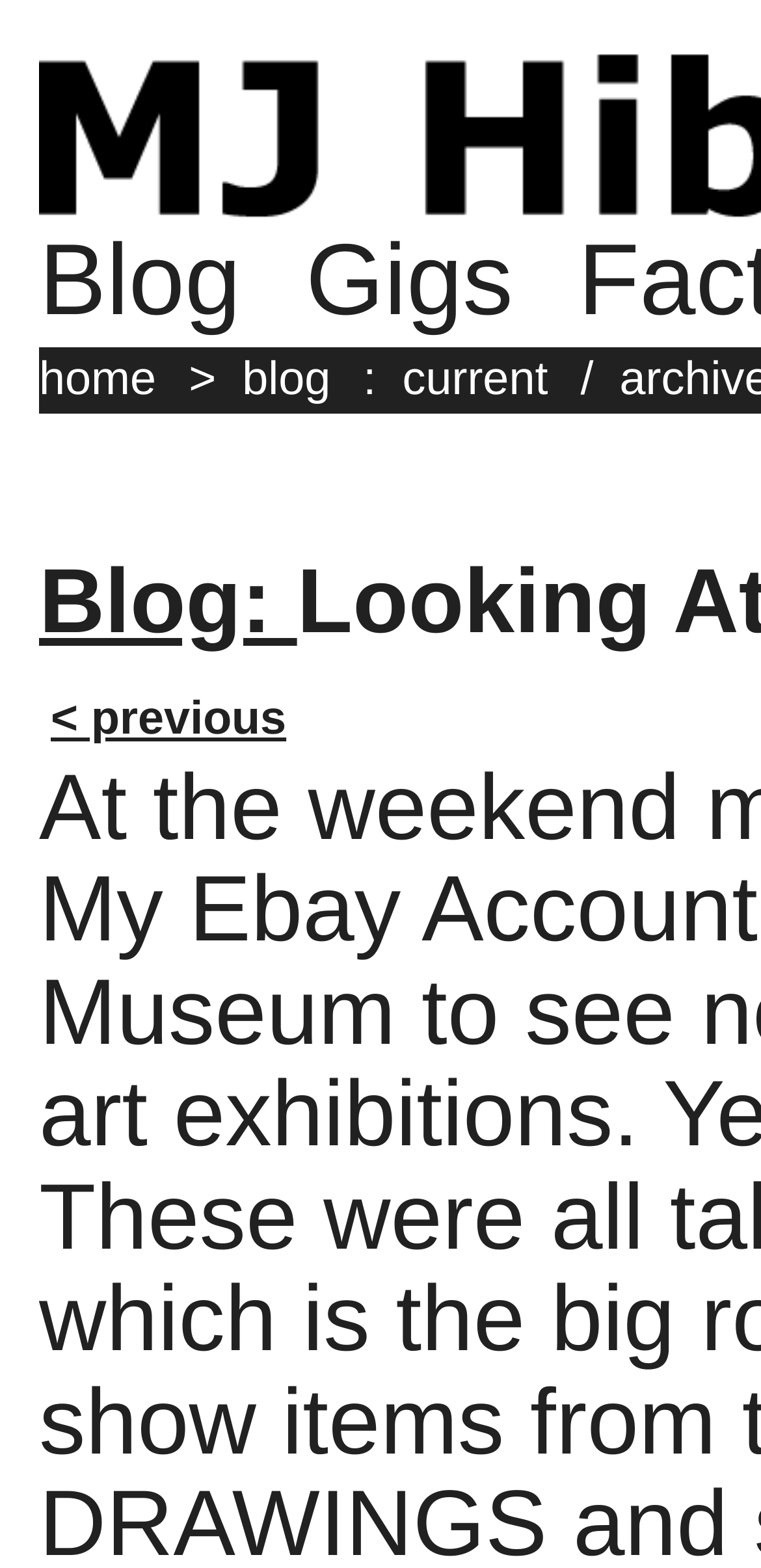Generate a thorough caption detailing the webpage content.

The webpage is about MJ Hibbett & The Validators, an indie band from the UK Midlands founded in 1999. At the top left of the page, there are four links: "Blog", "Gigs", "home", and "blog", which are likely navigation links. The "home" link is positioned slightly below the "Blog" and "Gigs" links. 

To the right of the "home" link, there is a sequence of links and static text elements, forming a breadcrumb trail. The links are "blog", "current", and the static text elements are " > ", " : ", and " / ". This breadcrumb trail is positioned below the "Blog" and "Gigs" links.

Below the navigation links and the breadcrumb trail, there is a section dedicated to the "Blog". The "Blog:" link is positioned at the top left of this section, and below it, there is a "< previous" link, which suggests that the blog has multiple pages or entries.